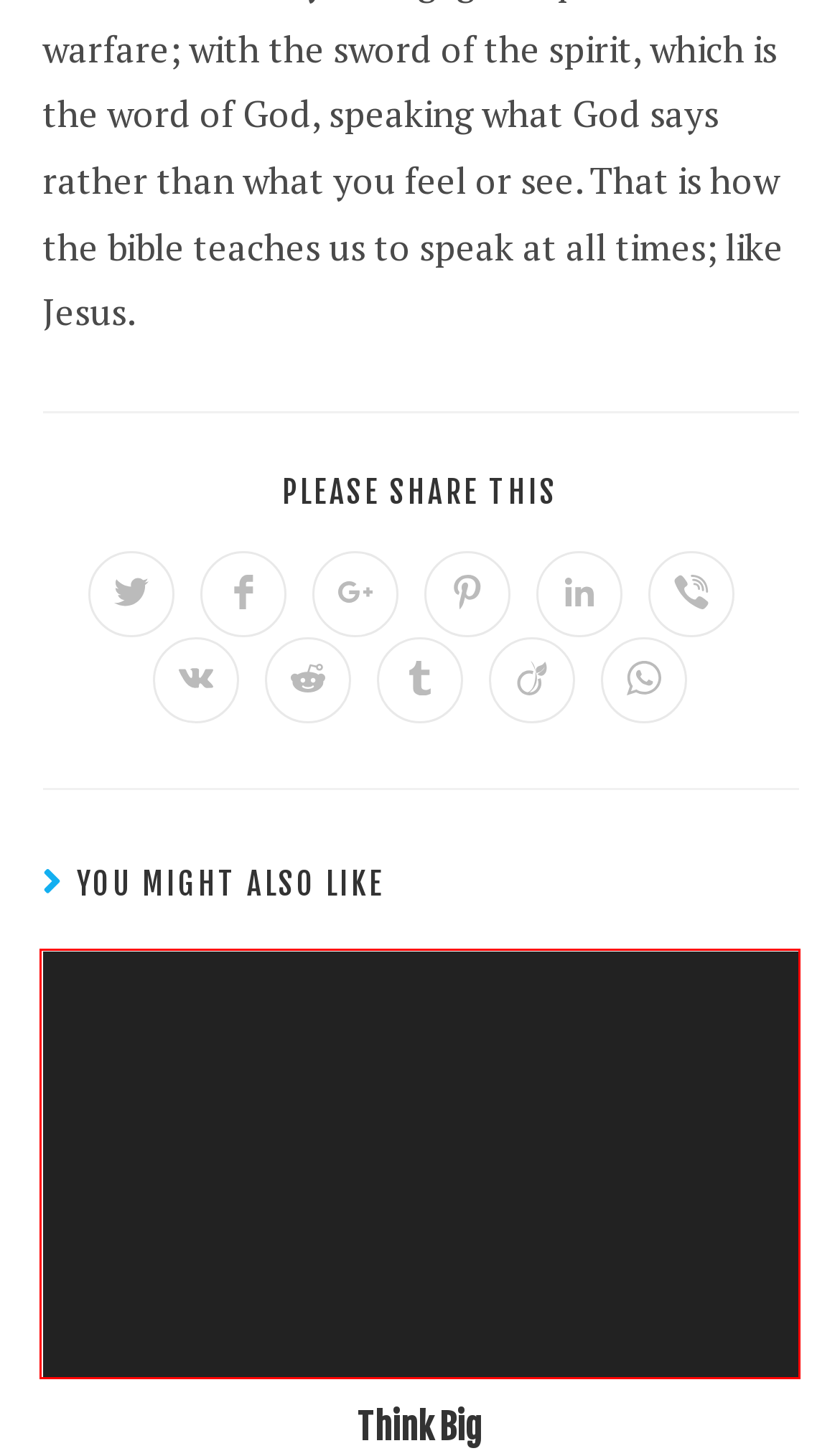Review the screenshot of a webpage that includes a red bounding box. Choose the webpage description that best matches the new webpage displayed after clicking the element within the bounding box. Here are the candidates:
A. Contact us – Victory of Faith
B. Pastor Segun Idowu – Victory of Faith
C. Welcome – Victory of Faith
D. VK | 登录
E. Articles – Victory of Faith
F. Lady Victorious – Victory of Faith
G. Think Big – Victory of Faith
H. Hope – Victory of Faith

G